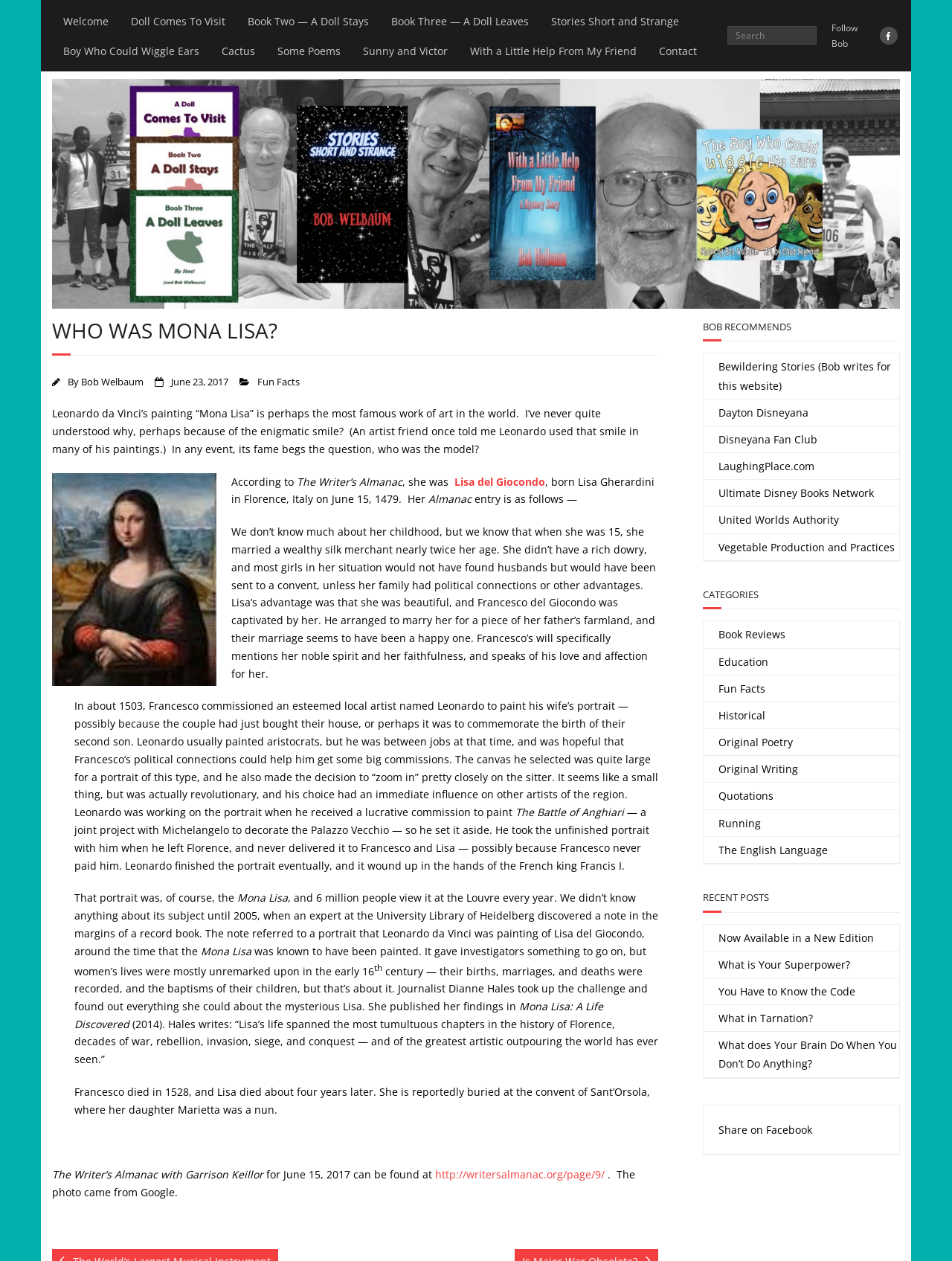Could you find the bounding box coordinates of the clickable area to complete this instruction: "Read the recent post 'Now Available in a New Edition'"?

[0.739, 0.733, 0.918, 0.754]